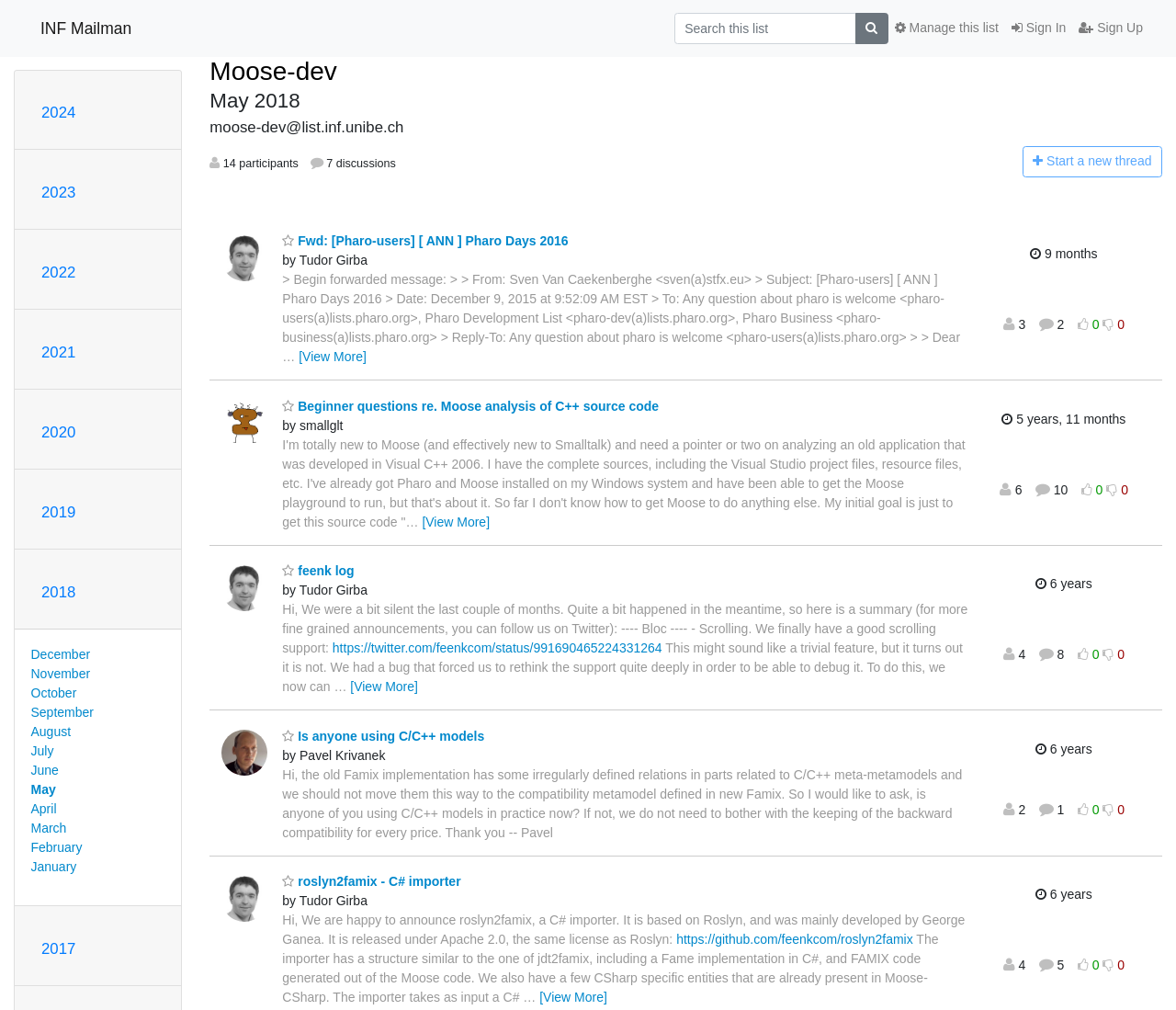Identify the bounding box coordinates for the UI element described as follows: Start a nNew thread. Use the format (top-left x, top-left y, bottom-right x, bottom-right y) and ensure all values are floating point numbers between 0 and 1.

[0.869, 0.145, 0.988, 0.175]